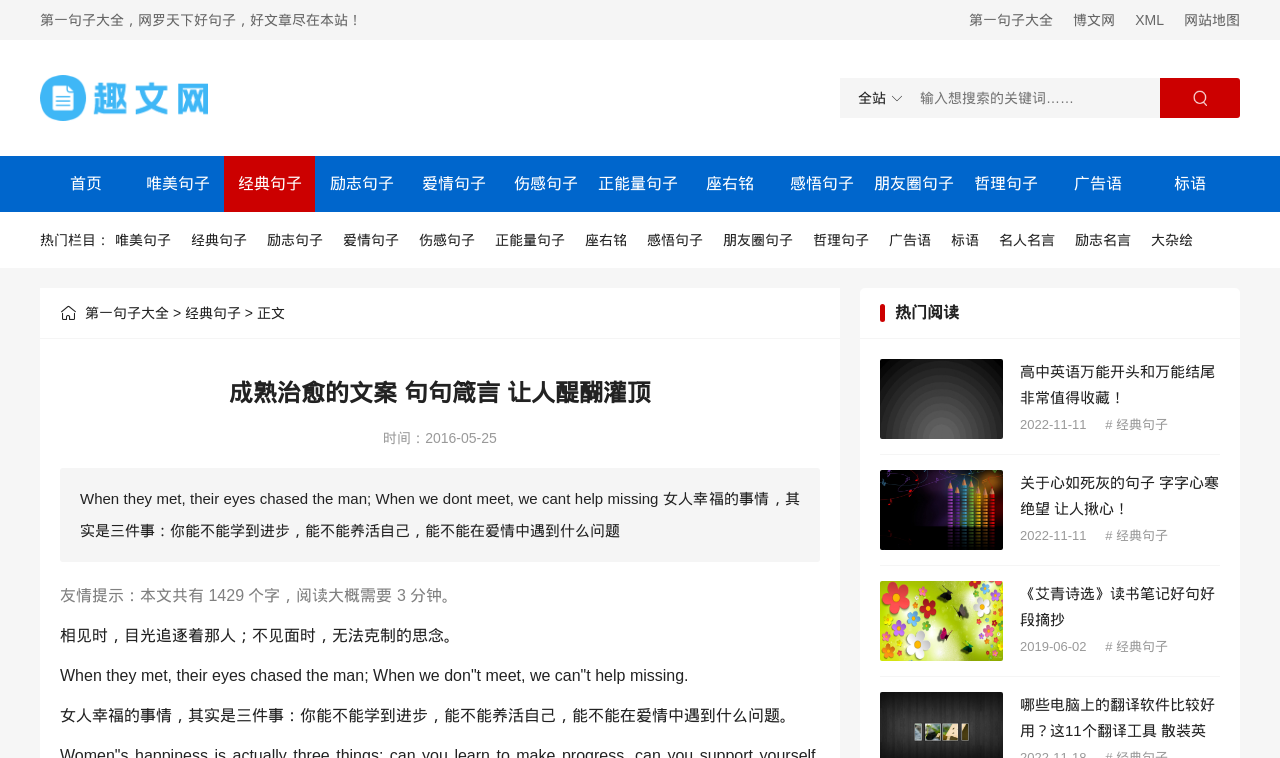Refer to the image and provide an in-depth answer to the question: 
How many links are there in the '热门栏目' section?

I counted the number of links in the '热门栏目' section by looking at the links with IDs 357 to 364, which are all located within the '热门栏目' section. There are 8 links in total.